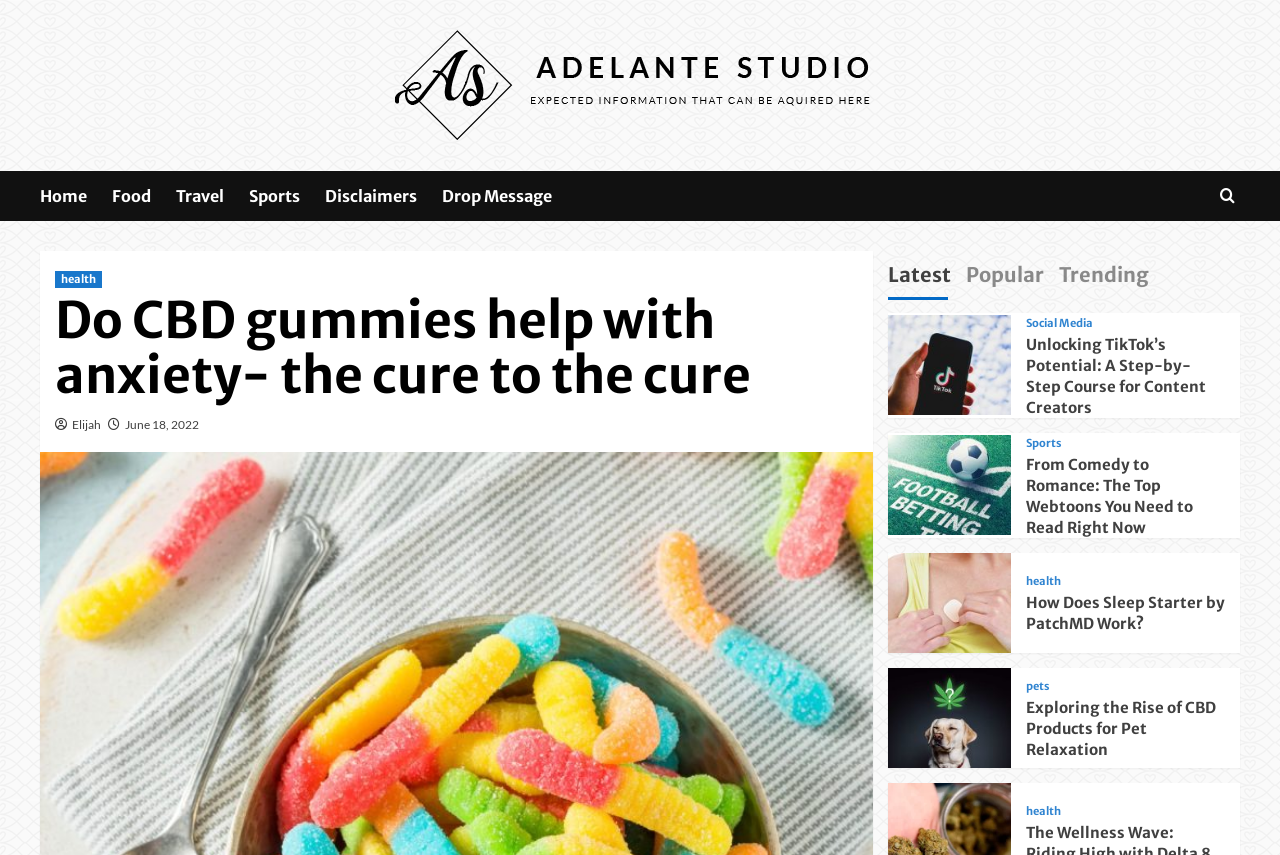Determine the primary headline of the webpage.

Do CBD gummies help with anxiety- the cure to the cure